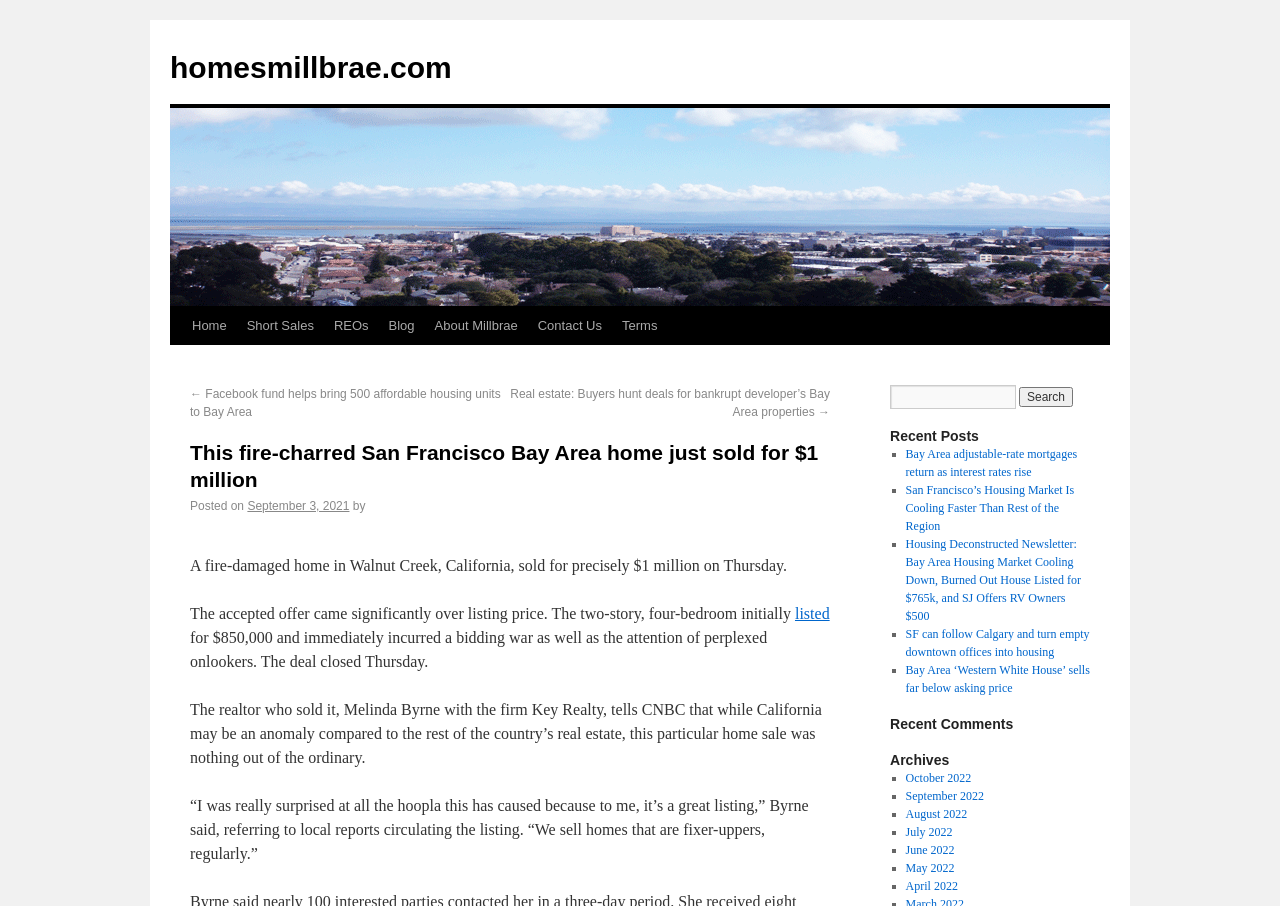Provide a brief response using a word or short phrase to this question:
What is the name of the realtor who sold the home?

Melinda Byrne